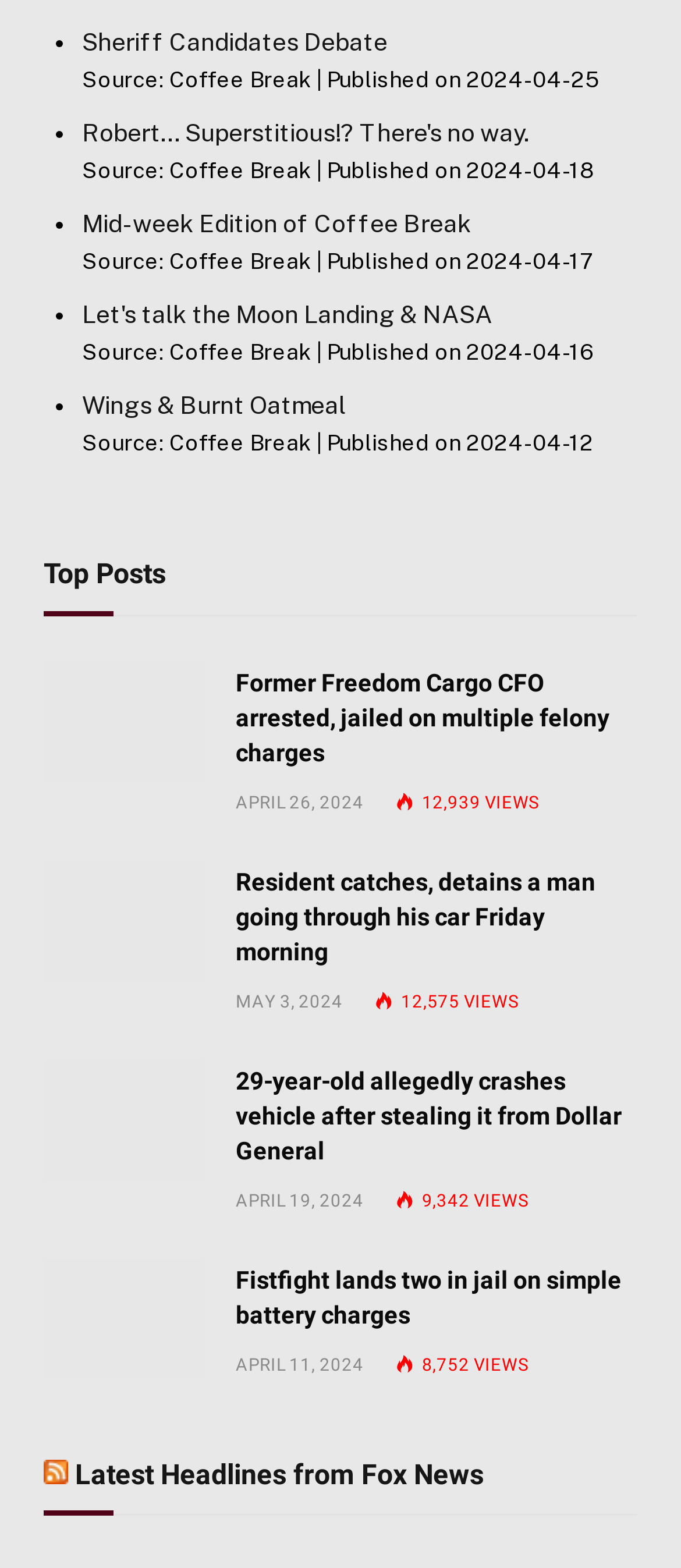How many articles are listed under 'Top Posts'?
Refer to the screenshot and respond with a concise word or phrase.

4